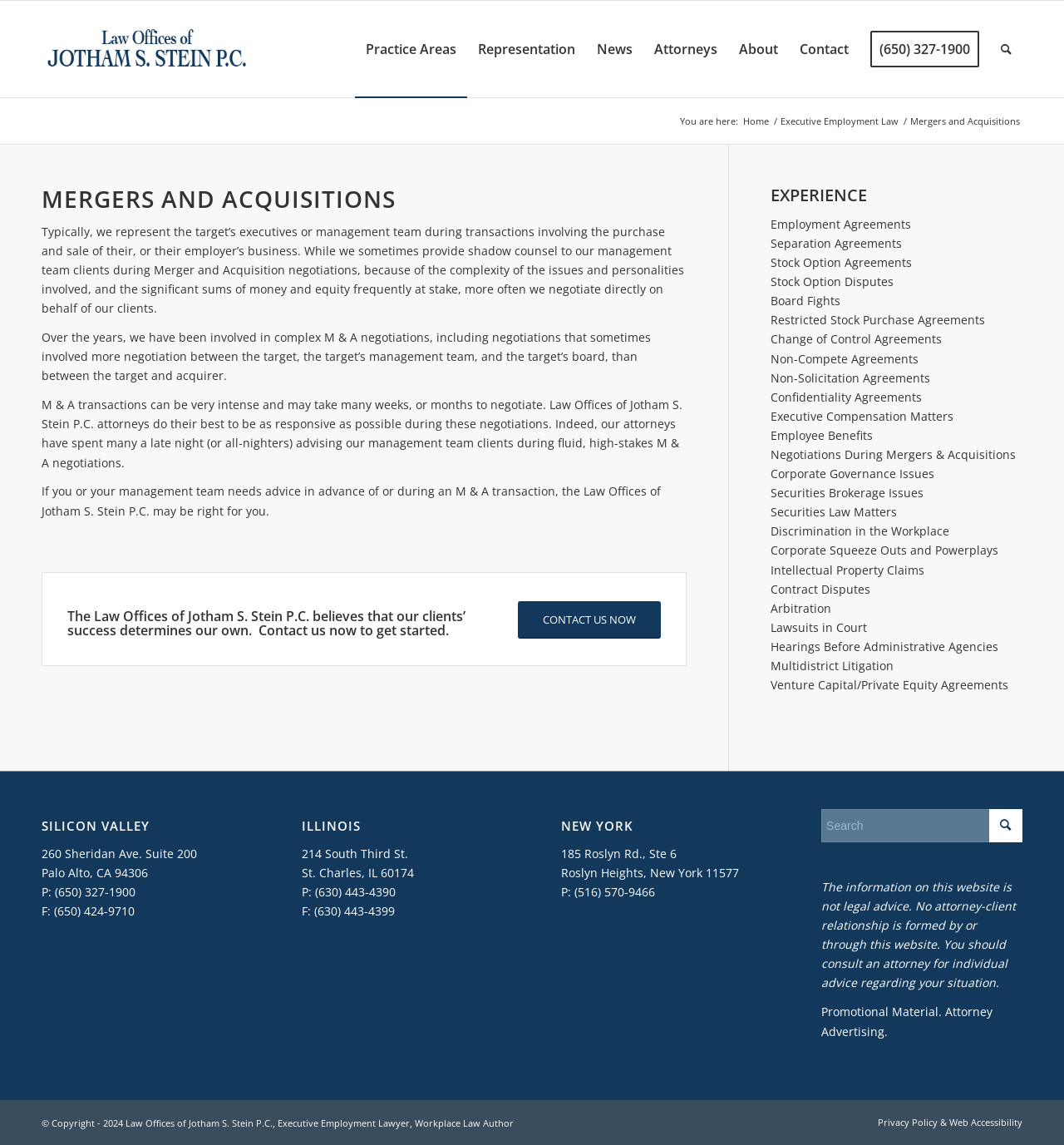Based on the image, give a detailed response to the question: What is the purpose of the Law Offices of Jotham S. Stein P.C. in Mergers and Acquisitions transactions?

This can be inferred from the text on the webpage, which states that 'ypically, we represent the target’s executives or management team during transactions involving the purchase and sale of their, or their employer’s business'.